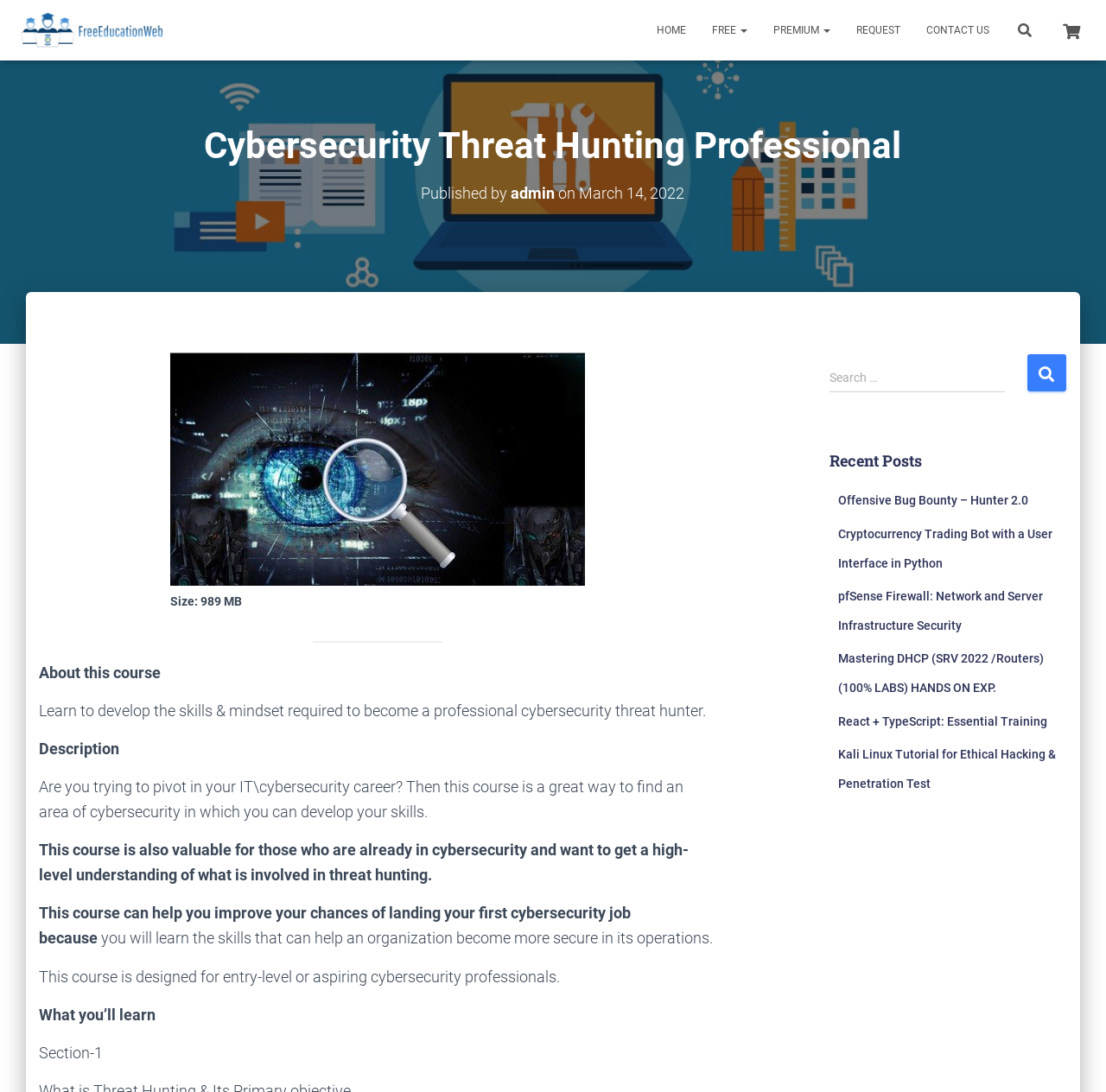Locate the bounding box coordinates of the element that should be clicked to execute the following instruction: "Contact us".

[0.826, 0.008, 0.906, 0.047]